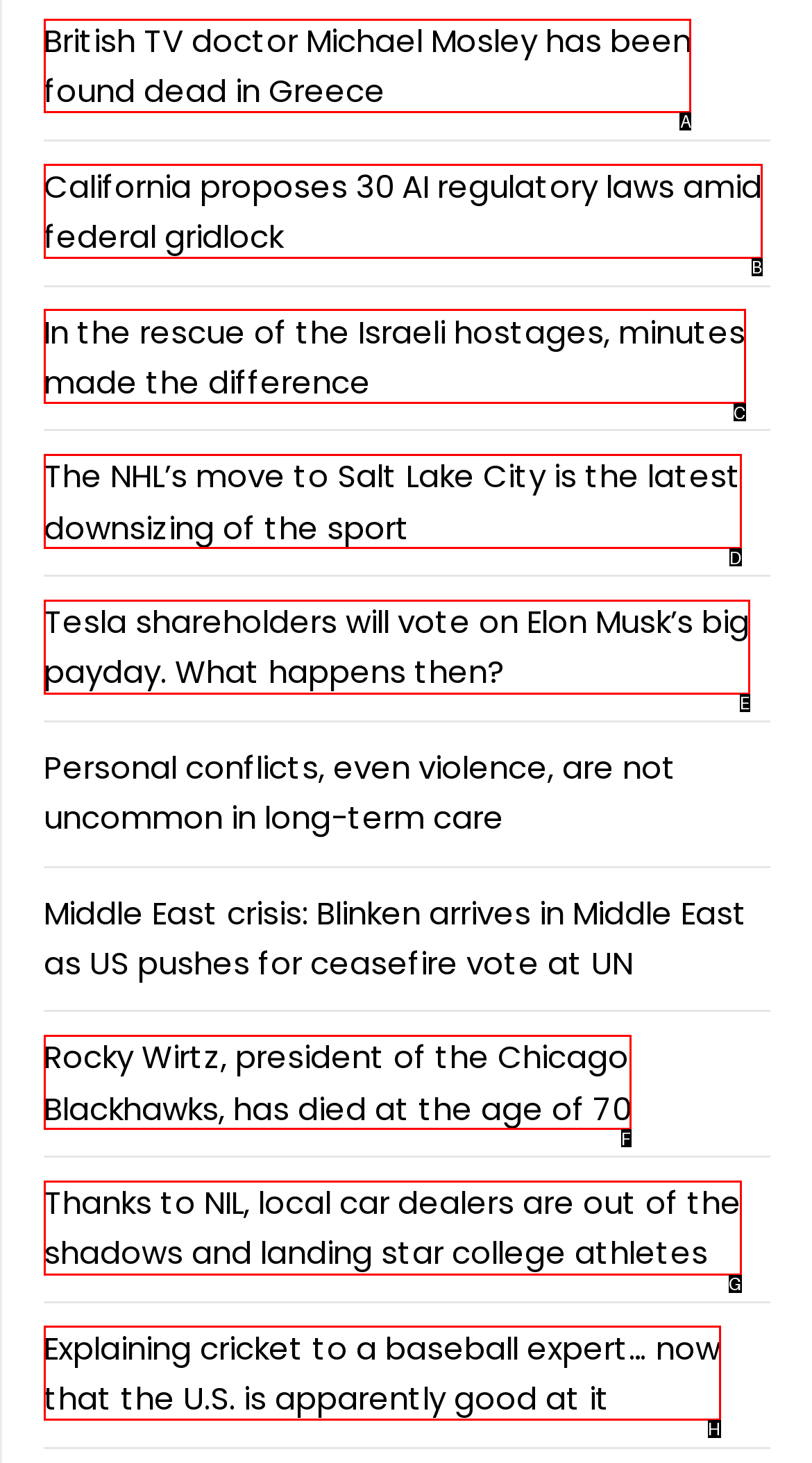For the given instruction: Read news about British TV doctor Michael Mosley, determine which boxed UI element should be clicked. Answer with the letter of the corresponding option directly.

A